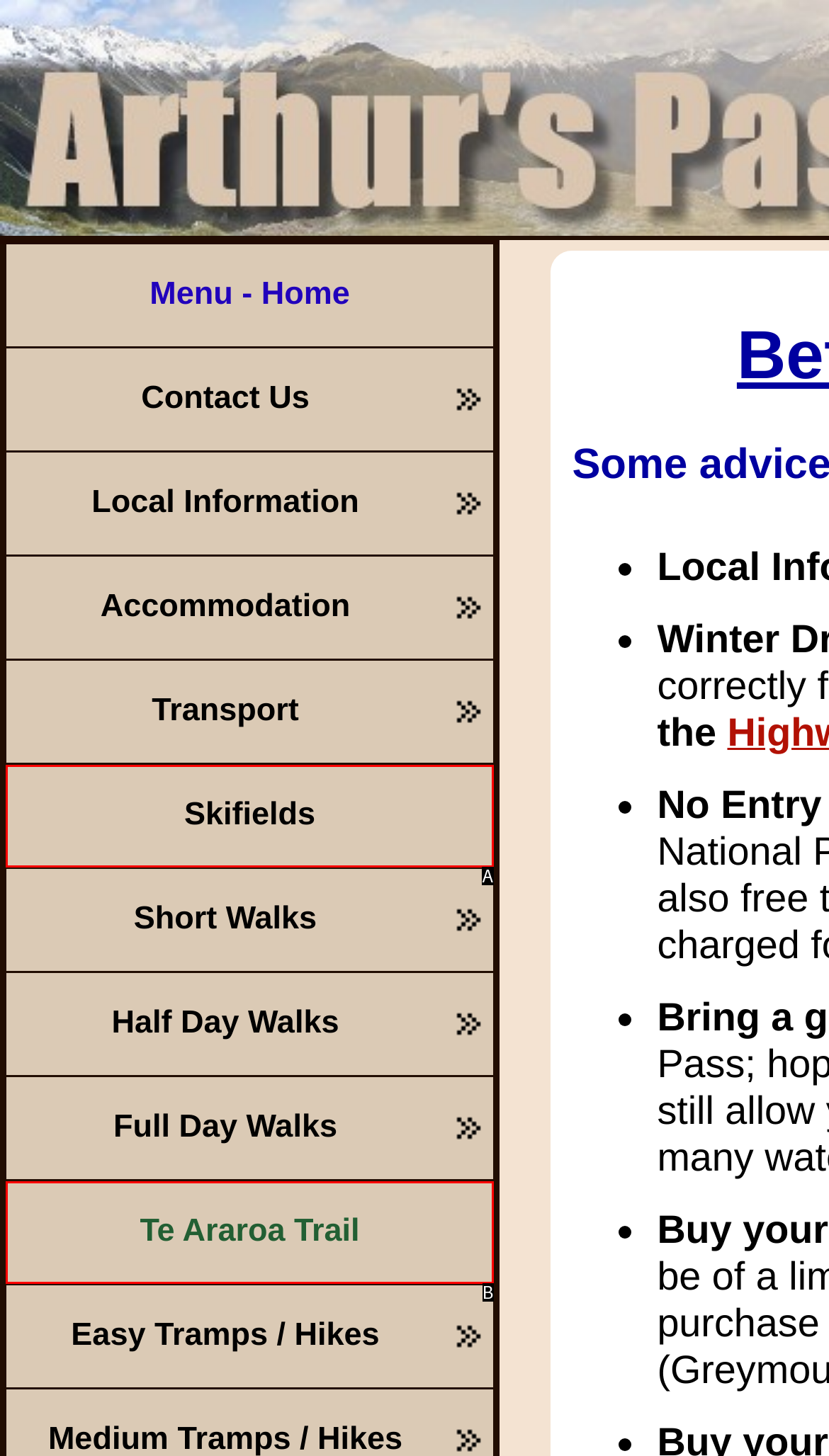Determine which HTML element matches the given description: Skifields. Provide the corresponding option's letter directly.

A